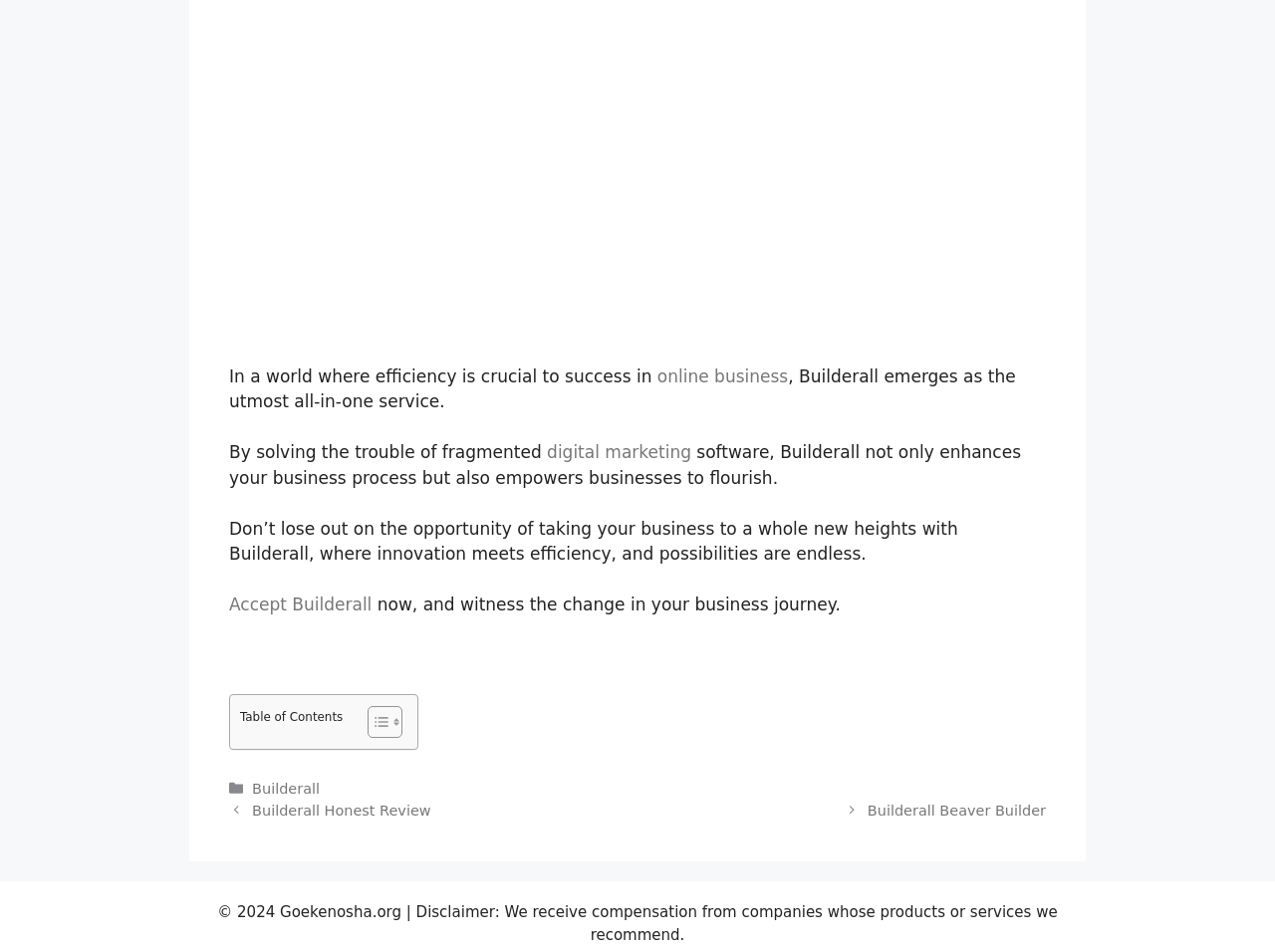Given the element description Builderall Beaver Builder, predict the bounding box coordinates for the UI element in the webpage screenshot. The format should be (top-left x, top-left y, bottom-right x, bottom-right y), and the values should be between 0 and 1.

[0.68, 0.843, 0.82, 0.859]